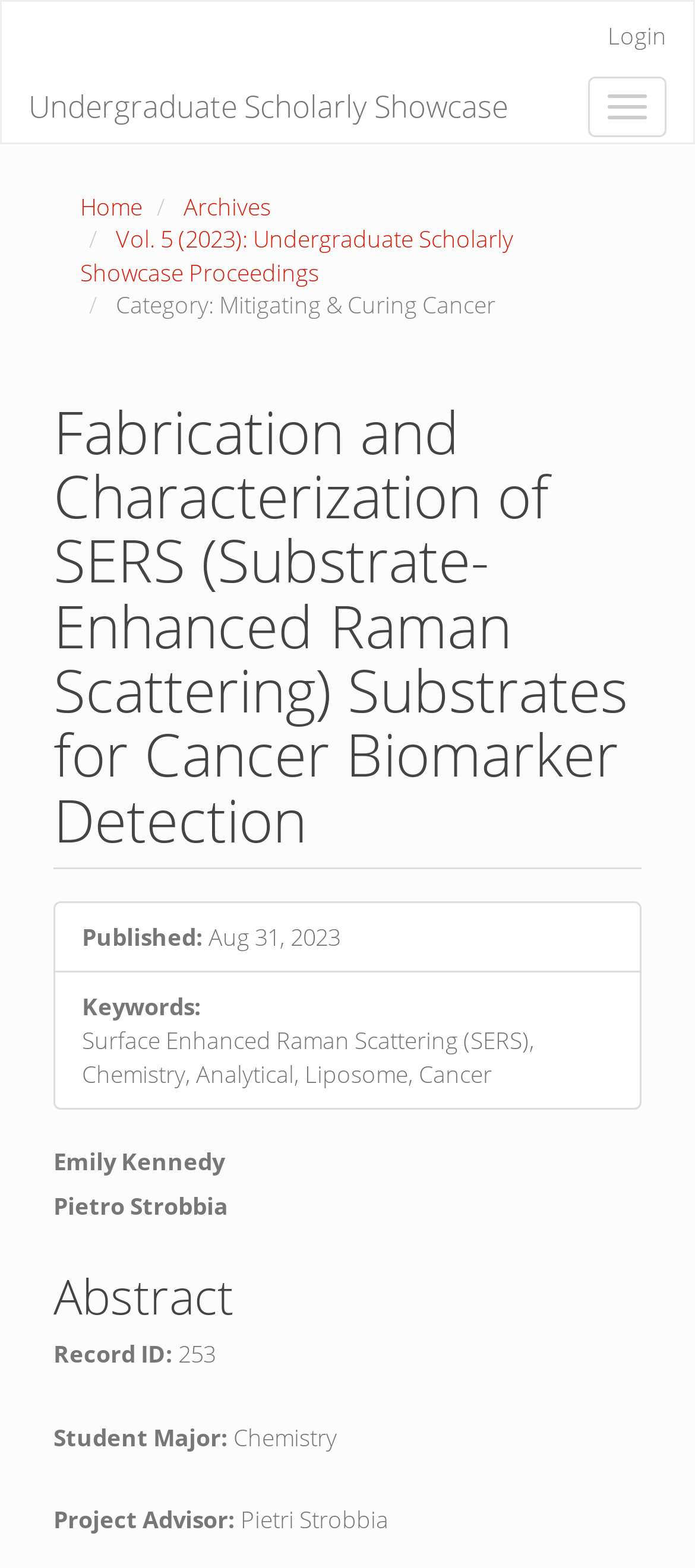What is the major of the student who wrote this article?
Please respond to the question with a detailed and informative answer.

I found the student major by looking at the section below the abstract, where it says 'Student Major:' and then 'Chemistry'.